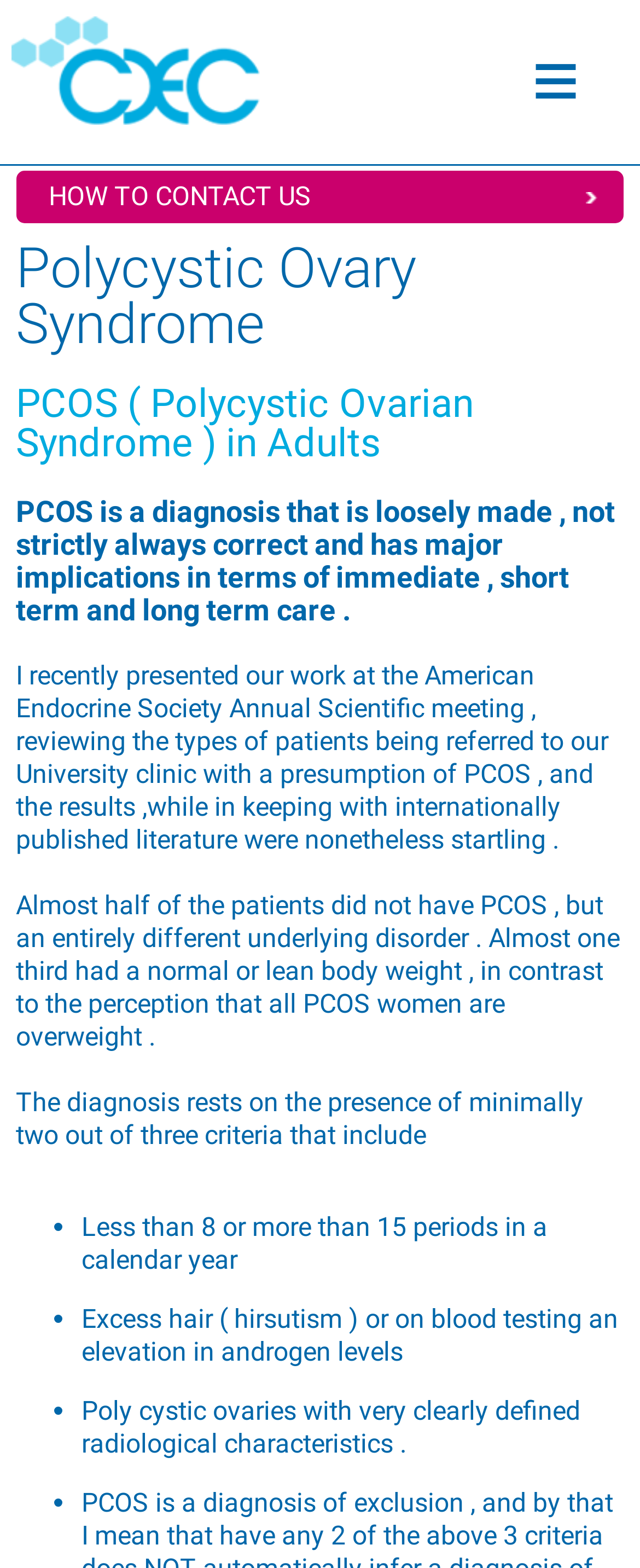Determine the main heading of the webpage and generate its text.

Polycystic Ovary Syndrome